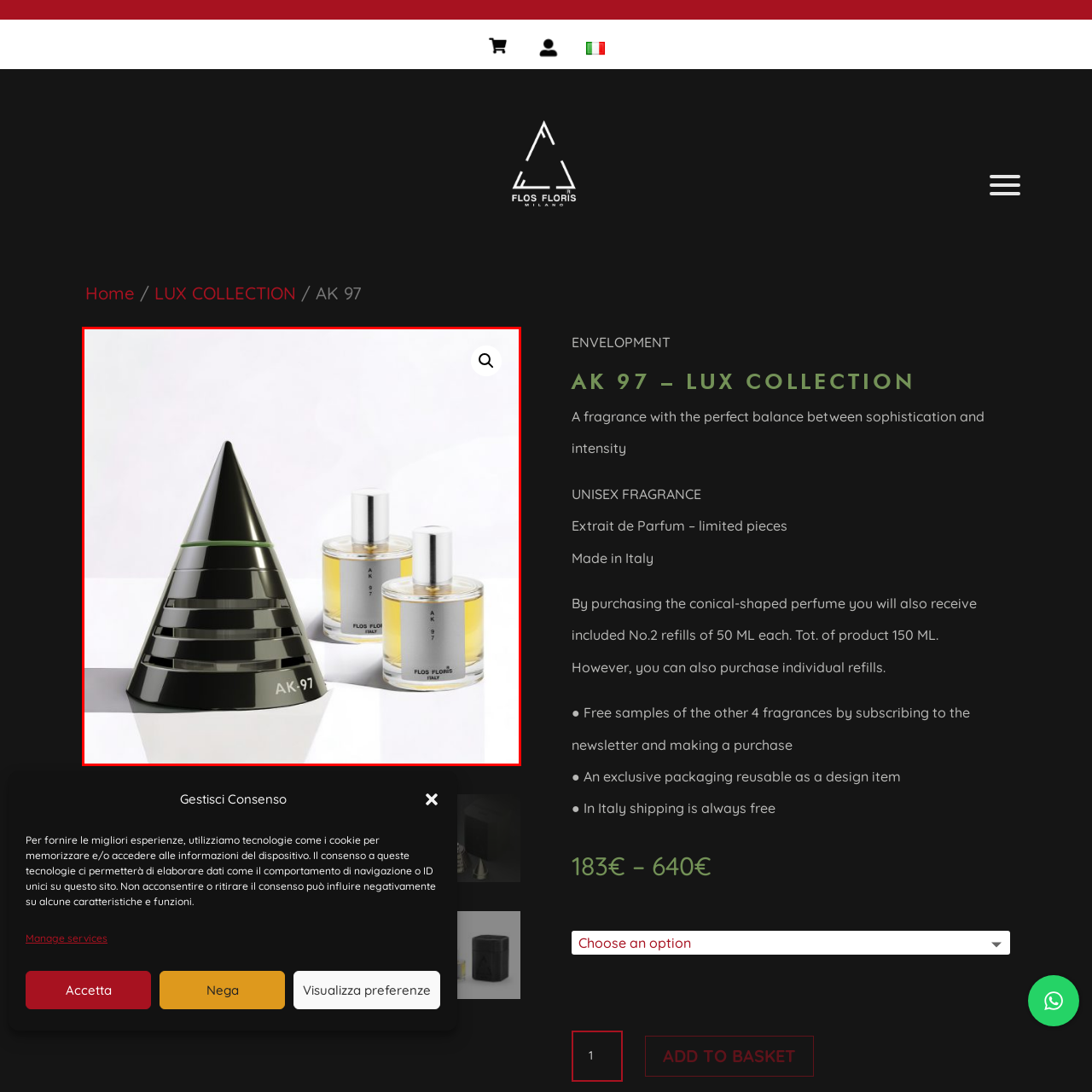How many smaller glass flacons are surrounding the bottle?
Observe the image within the red bounding box and give a detailed and thorough answer to the question.

The question asks about the number of smaller glass flacons surrounding the bottle. According to the image, surrounding the bottle are two smaller glass flacons, each filled with a light golden liquid, further emphasizing the luxurious nature of this unisex scent.